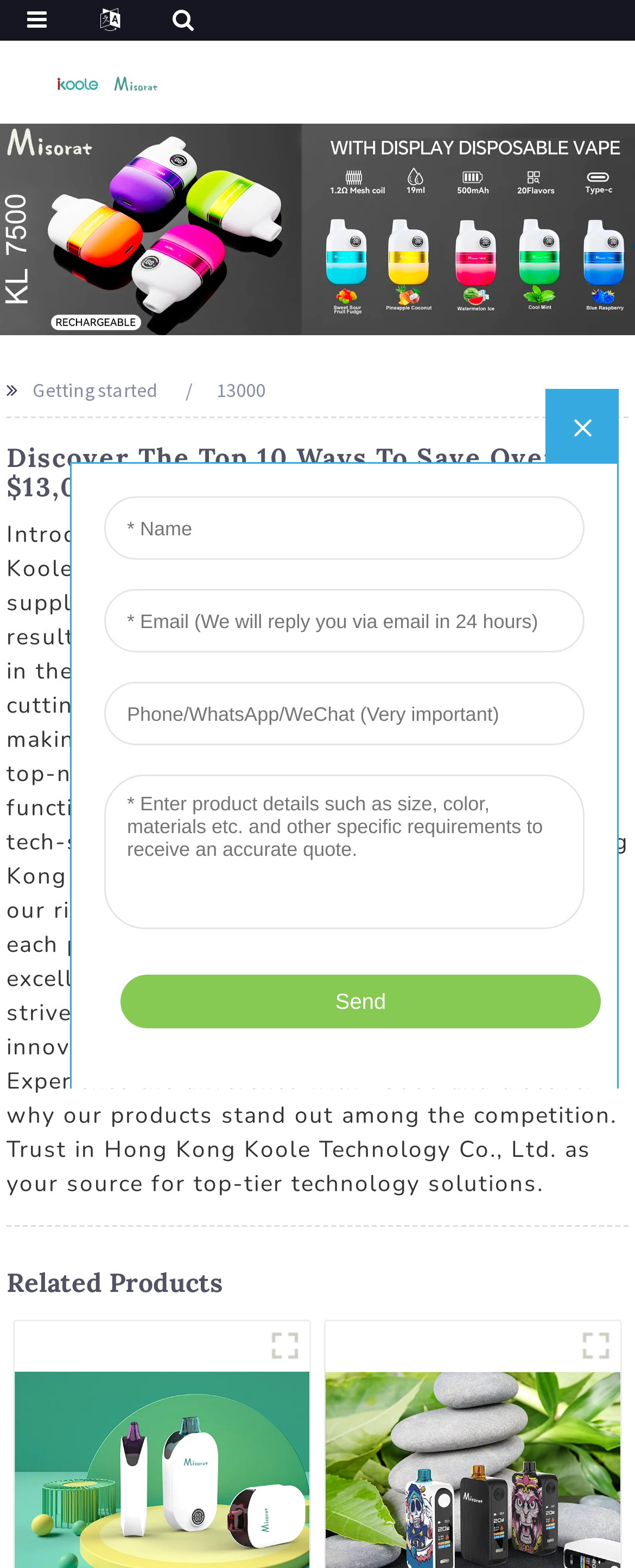Identify and generate the primary title of the webpage.

Discover The Top 10 Ways To Save Over $13,000 In Just One Year